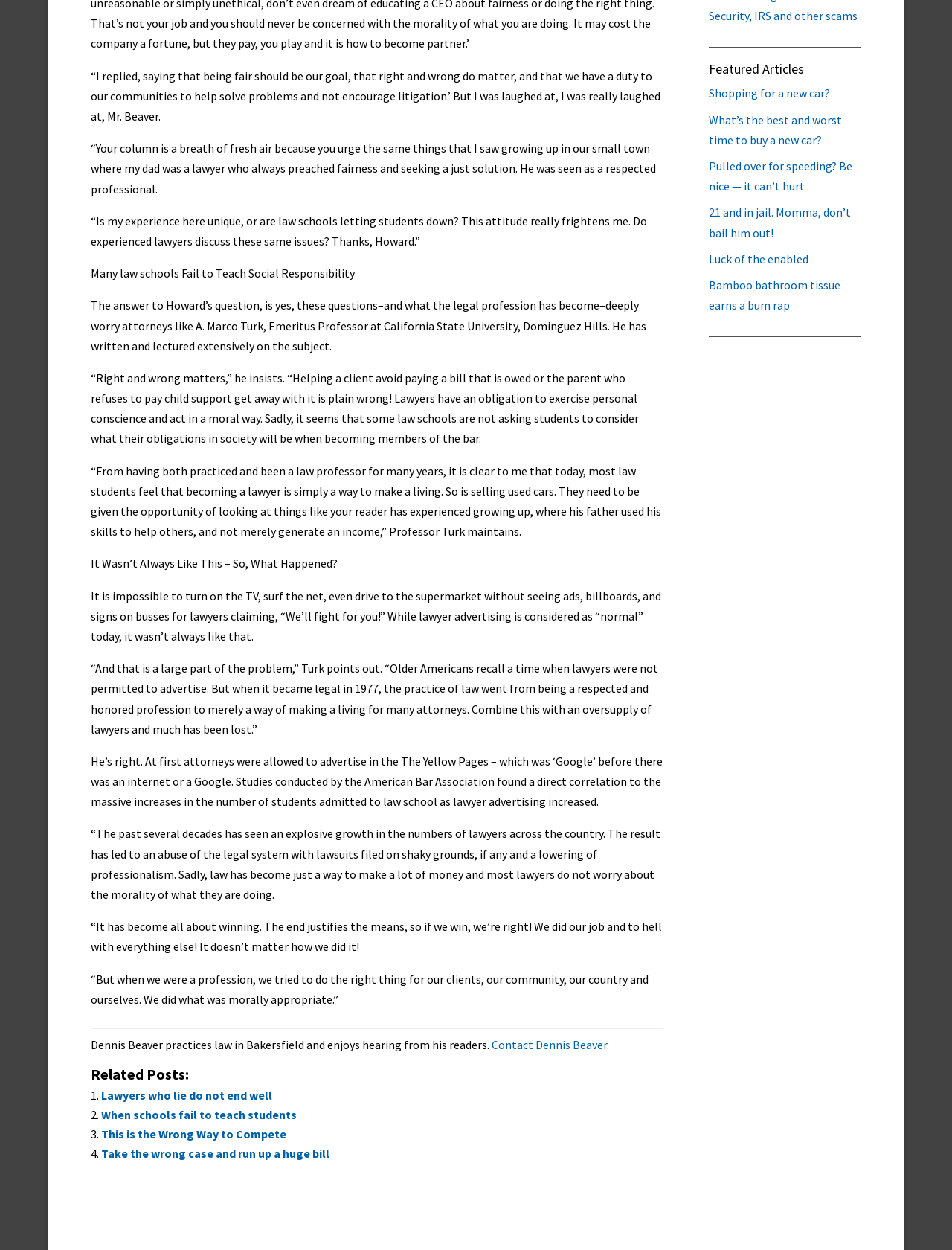Predict the bounding box of the UI element based on the description: "Shopping for a new car?". The coordinates should be four float numbers between 0 and 1, formatted as [left, top, right, bottom].

[0.744, 0.069, 0.871, 0.081]